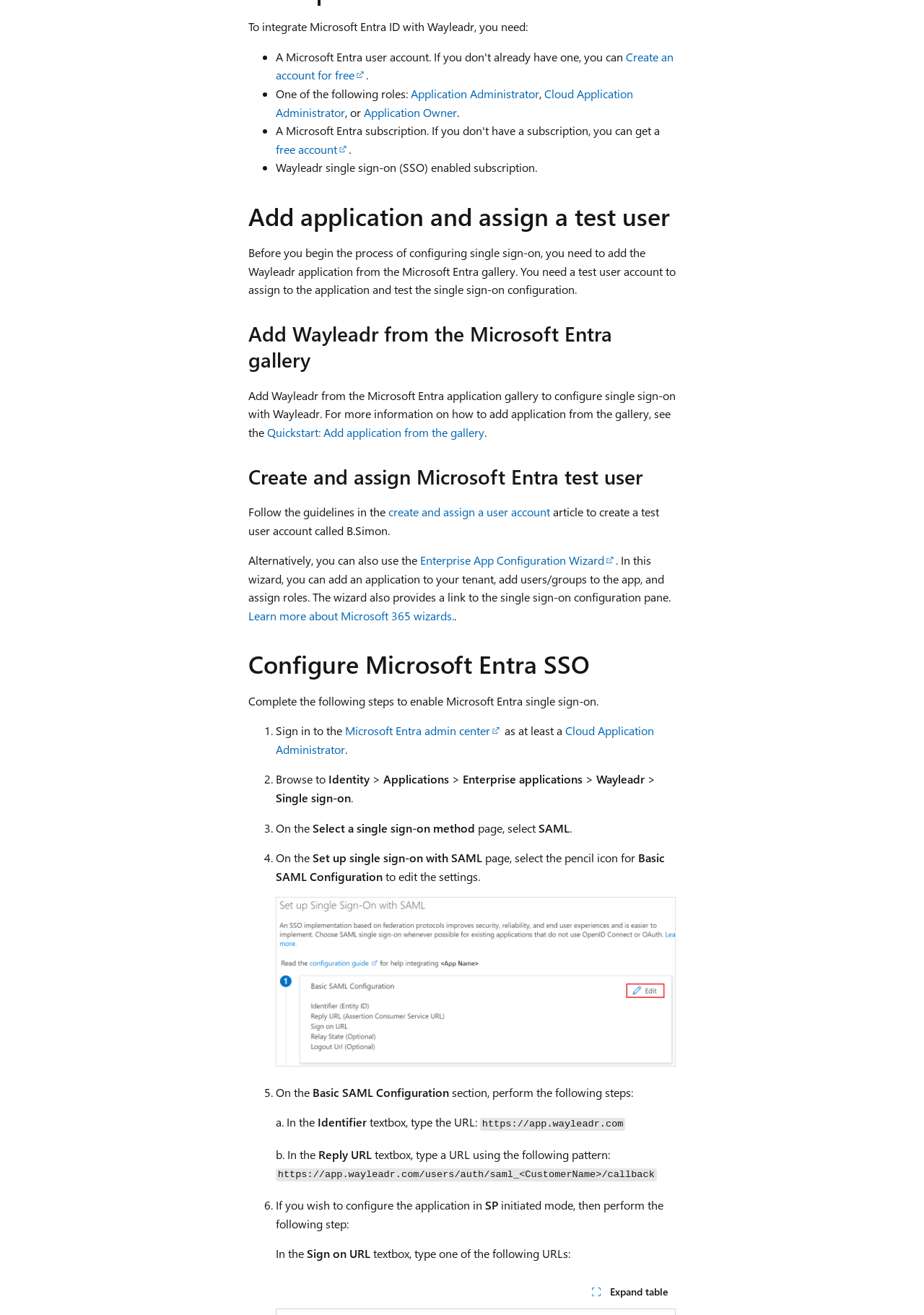Extract the bounding box coordinates for the UI element described by the text: "Yuhu Property Management Platform". The coordinates should be in the form of [left, top, right, bottom] with values between 0 and 1.

[0.044, 0.777, 0.231, 0.807]